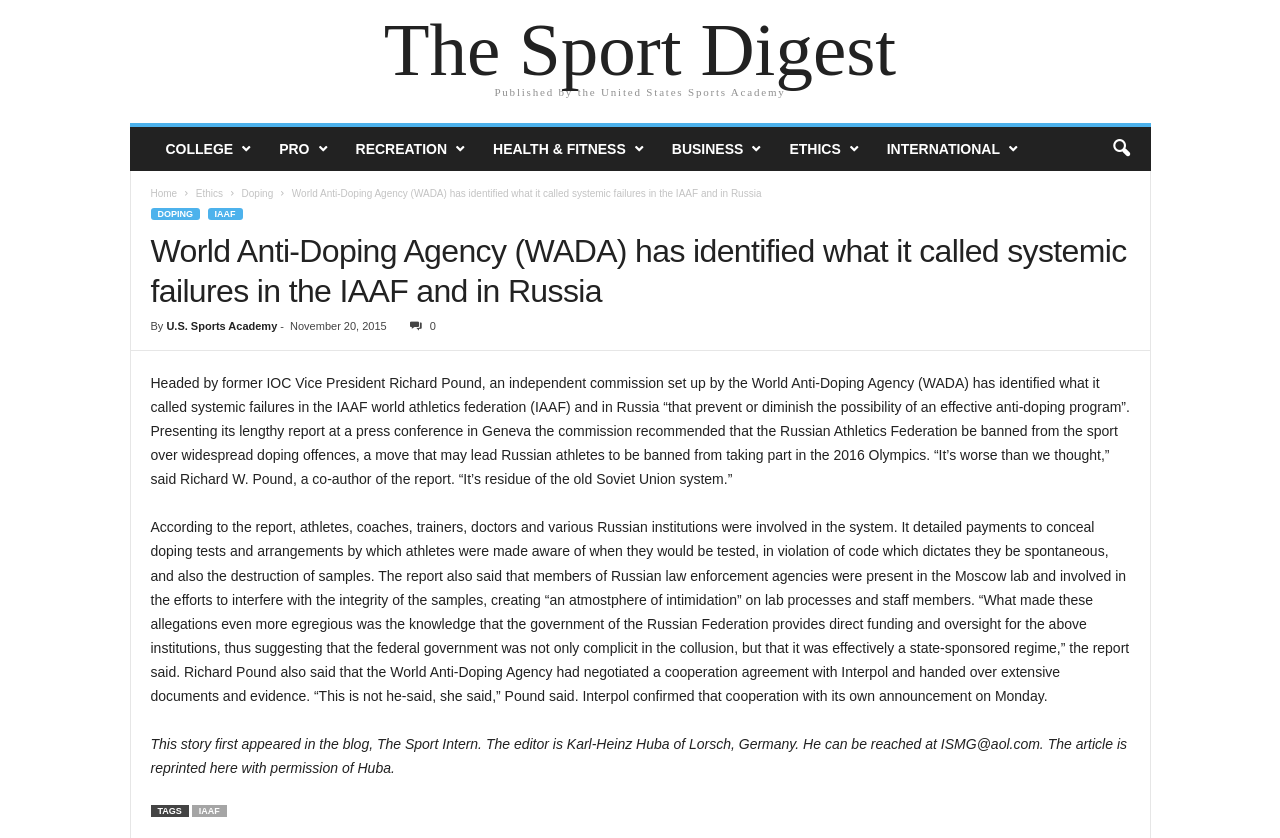Determine the bounding box coordinates in the format (top-left x, top-left y, bottom-right x, bottom-right y). Ensure all values are floating point numbers between 0 and 1. Identify the bounding box of the UI element described by: Health & Fitness

[0.373, 0.152, 0.513, 0.204]